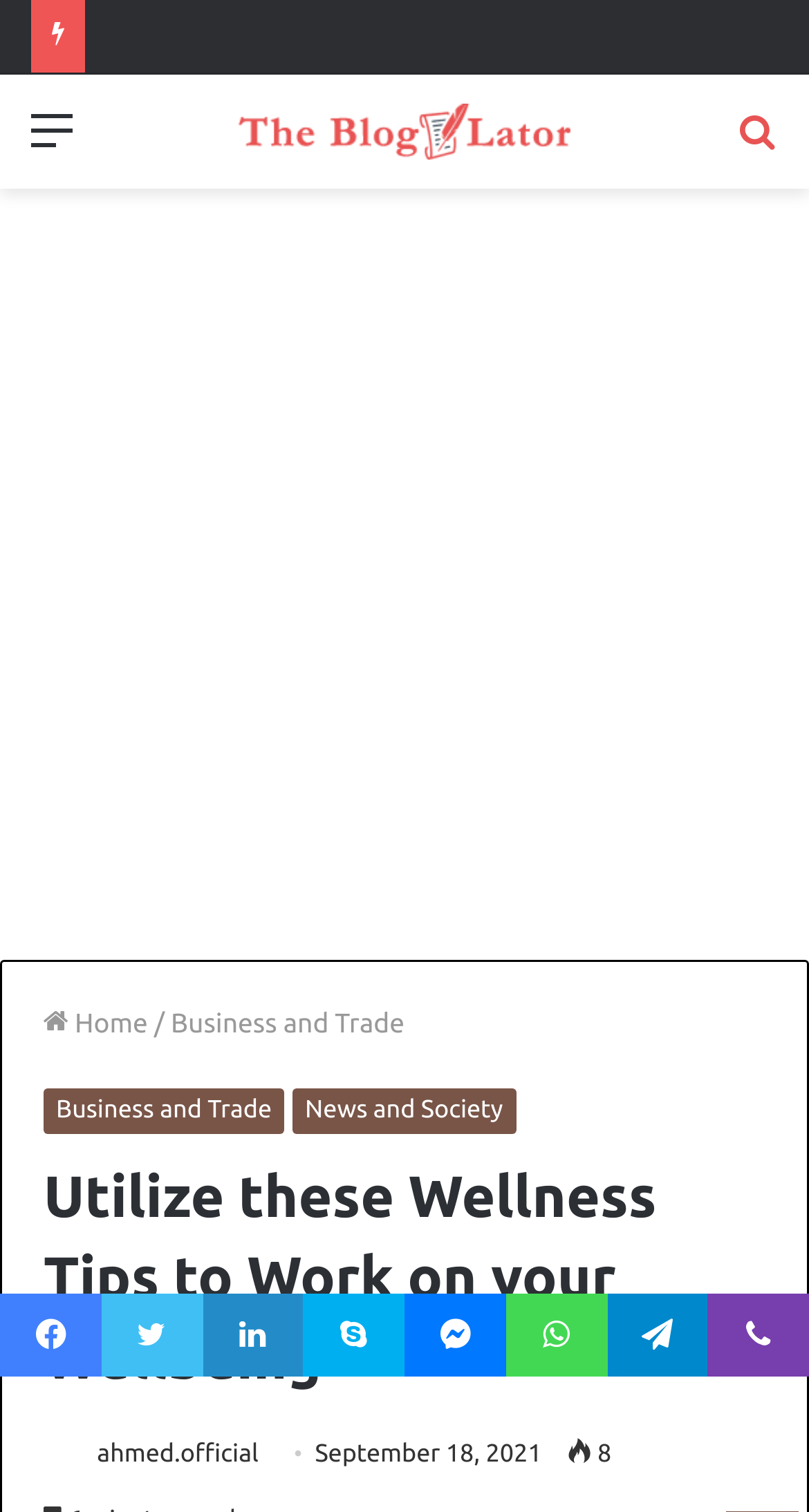Please answer the following question using a single word or phrase: 
What is the name of the blog?

The Blogulator